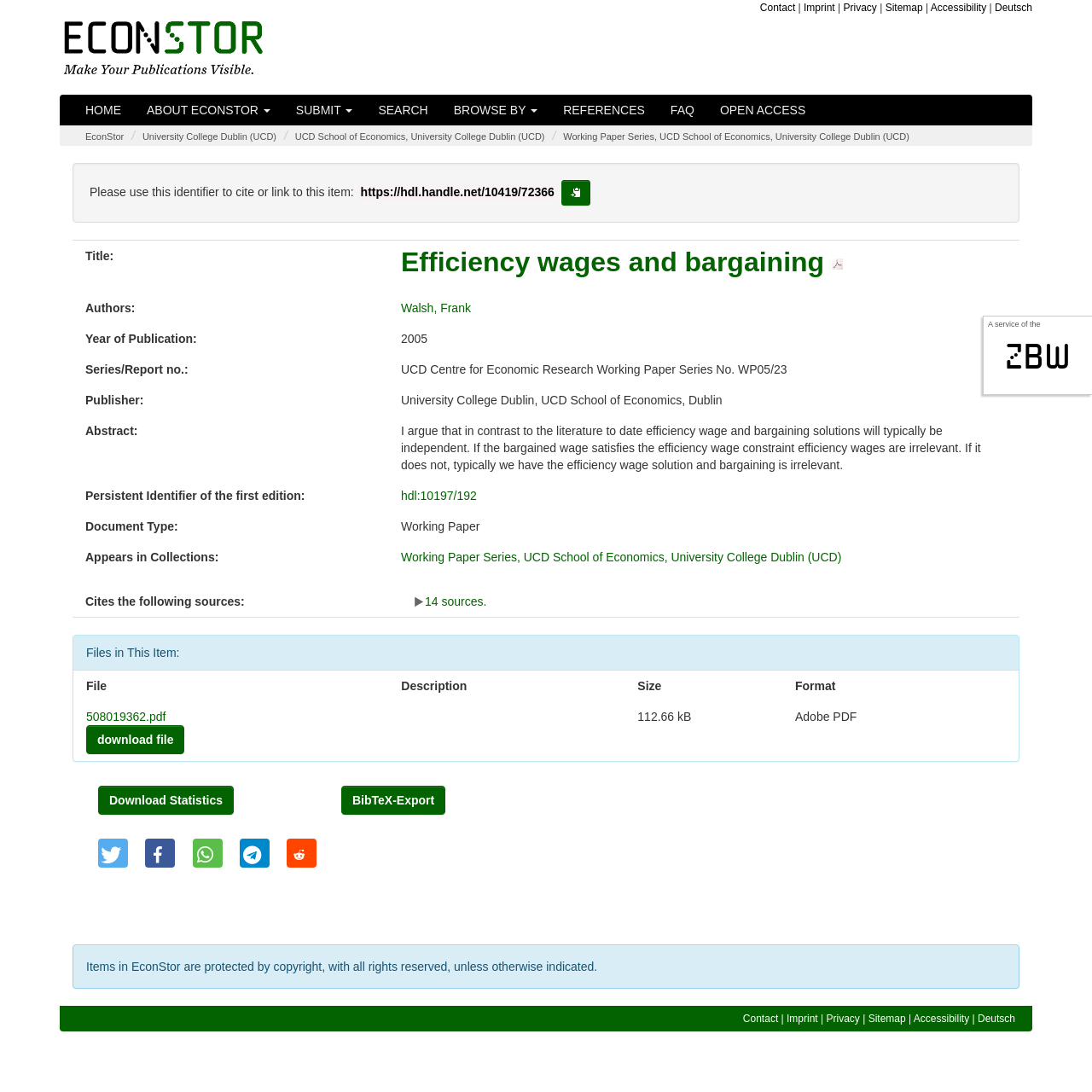Who is the author of the paper?
Answer the question with a detailed explanation, including all necessary information.

The author of the paper can be found in the author section of the webpage, where it says 'Authors: Frank Walsh'. This suggests that the author of the paper is Frank Walsh.